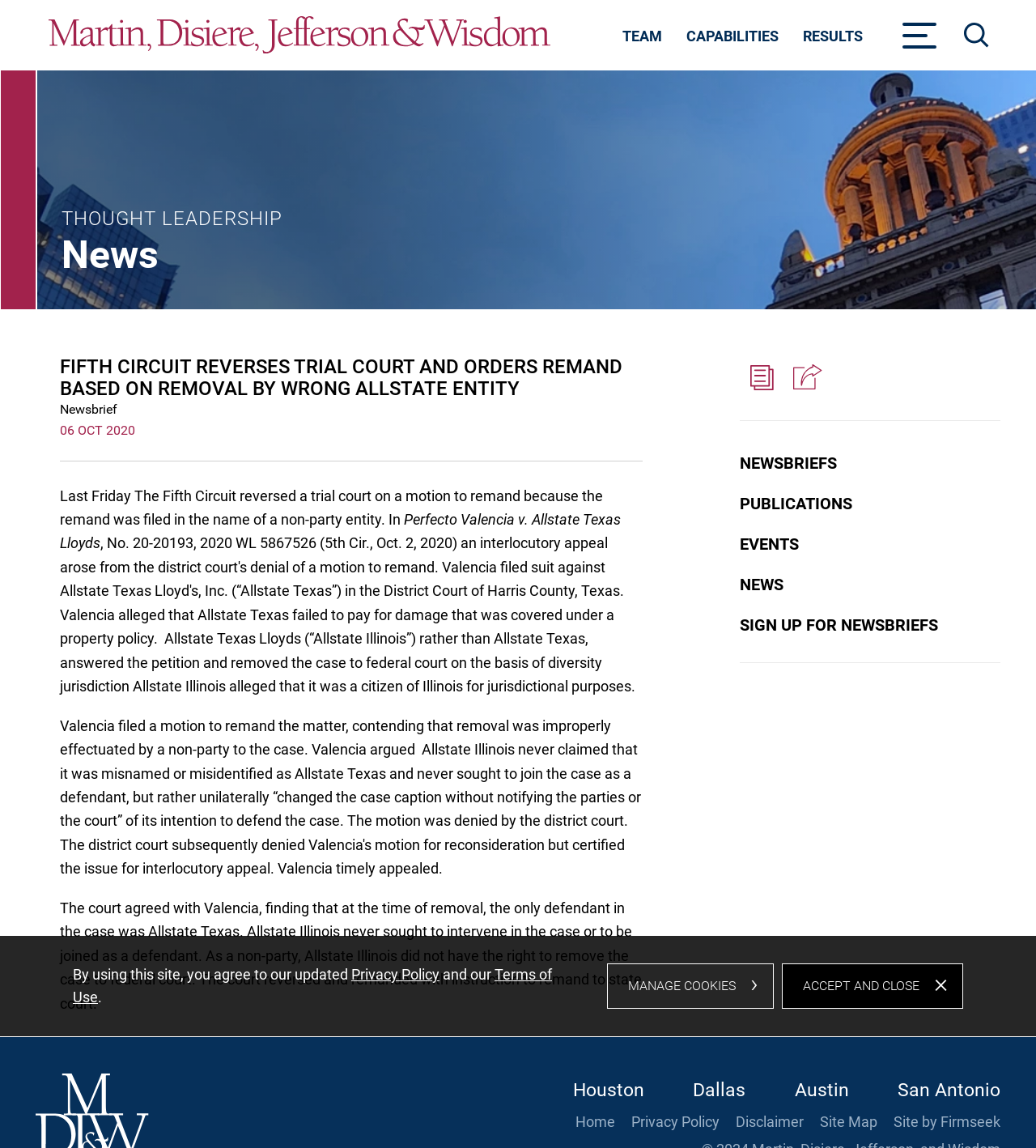How many navigation links are there in the main menu?
Please respond to the question thoroughly and include all relevant details.

I counted the number of links under the 'Main Menu' section, which are 'TEAM', 'CAPABILITIES', 'RESULTS', and found a total of 5 links.